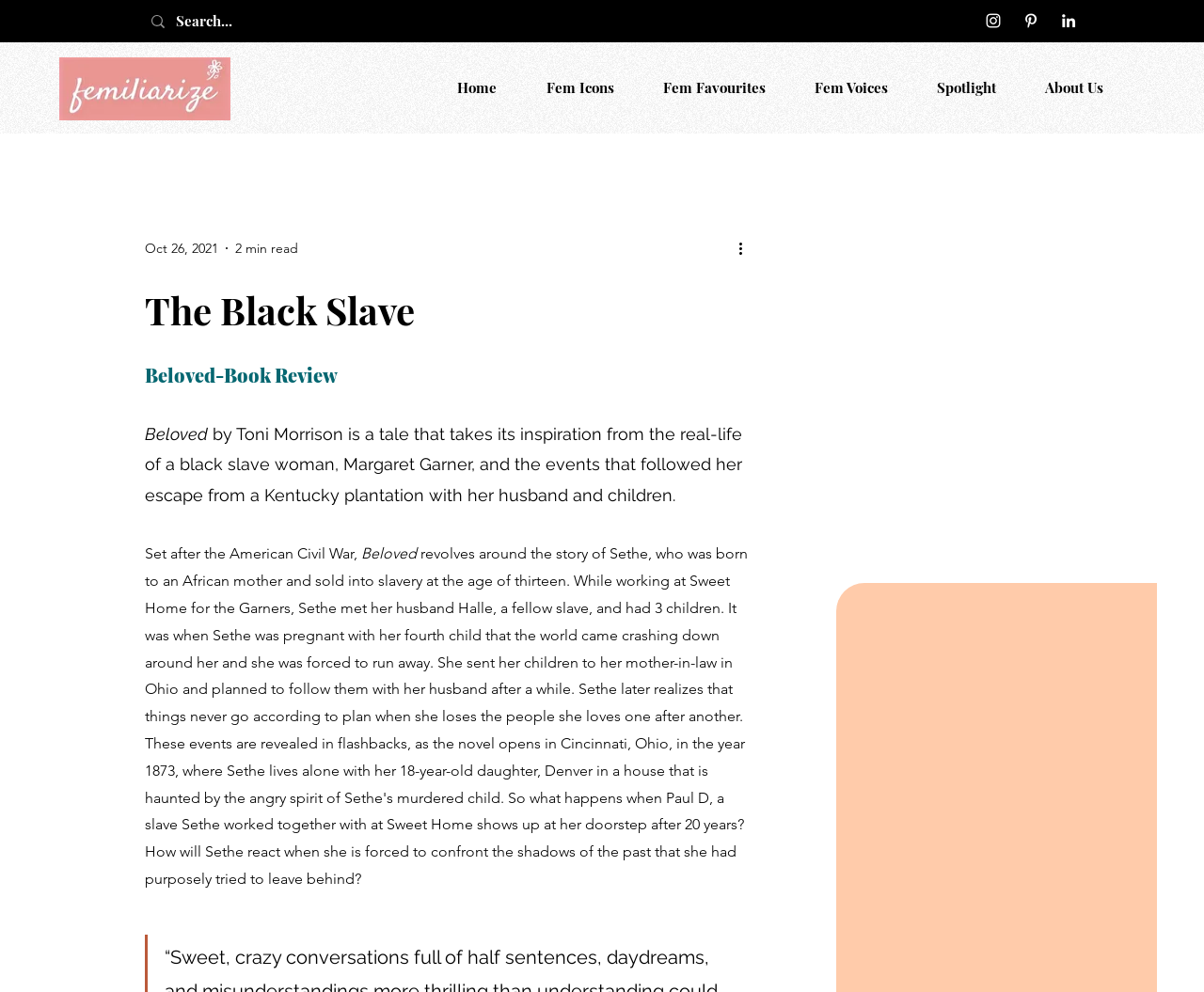How long does it take to read the article?
Based on the visual, give a brief answer using one word or a short phrase.

2 min